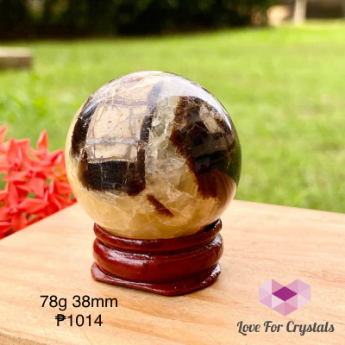Explain the details of the image comprehensively.

The image showcases a beautiful Septarian Dragon Stone Sphere, weighing 78 grams and measuring 38 millimeters in diameter. This distinctive crystal is renowned for its striking patterns and earthy colors, resulting from the combination of calcite and aragonite within. The sphere is elegantly displayed on a polished wooden stand, enhancing its aesthetic appeal. In the background, soft greenery adds a natural touch, creating a serene outdoor setting. The price tag of ₱1014 indicates the value of this unique piece, which is a great addition for collectors or those interested in the metaphysical properties of stones. The bottom corner features branding from "Love For Crystals," emphasizing its specialty focus on quality crystals.